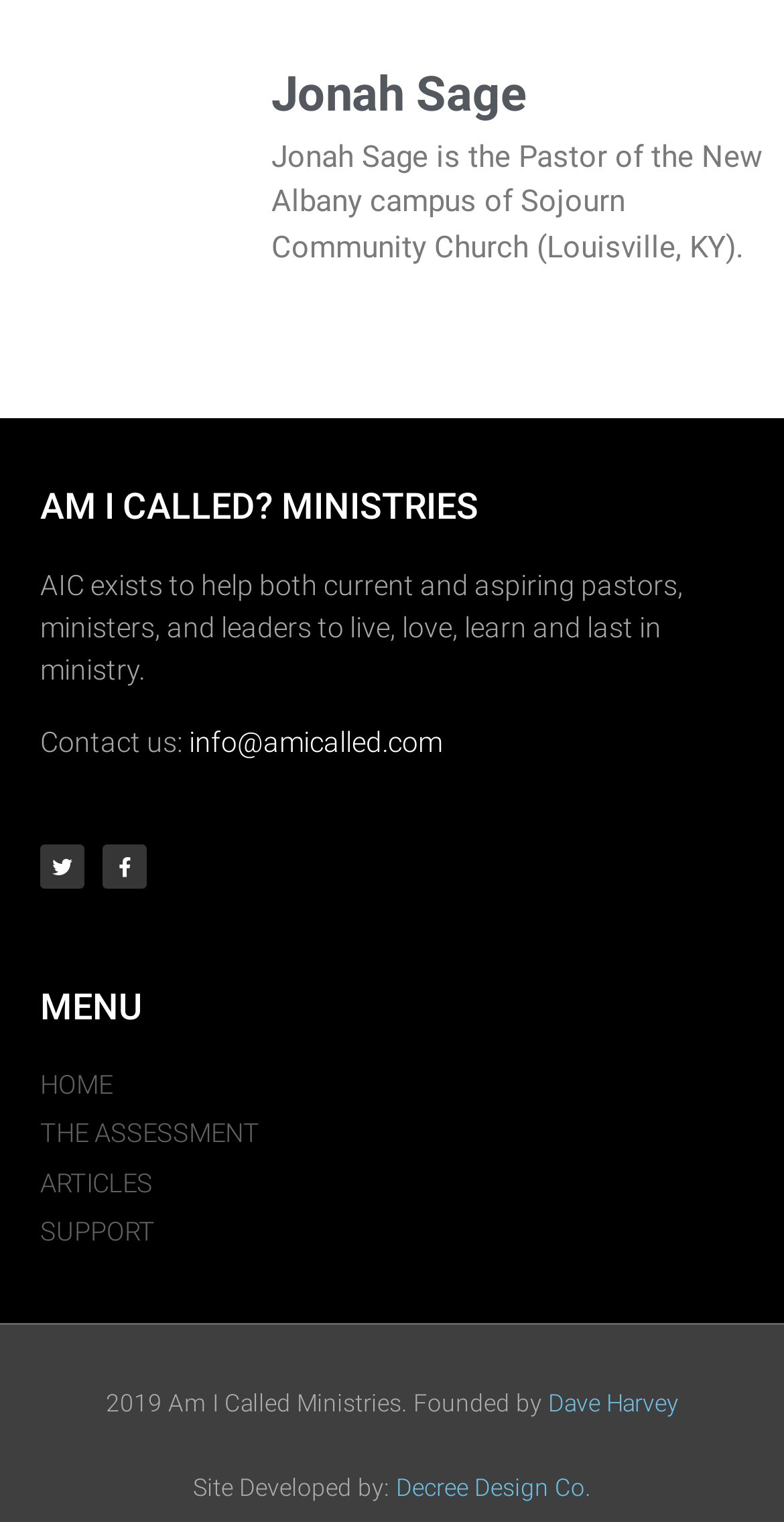Based on the image, please respond to the question with as much detail as possible:
Who developed the website?

The answer can be found in the link element 'Decree Design Co.' which is preceded by the StaticText element 'Site Developed by:' indicating that Decree Design Co. is the developer of the website.